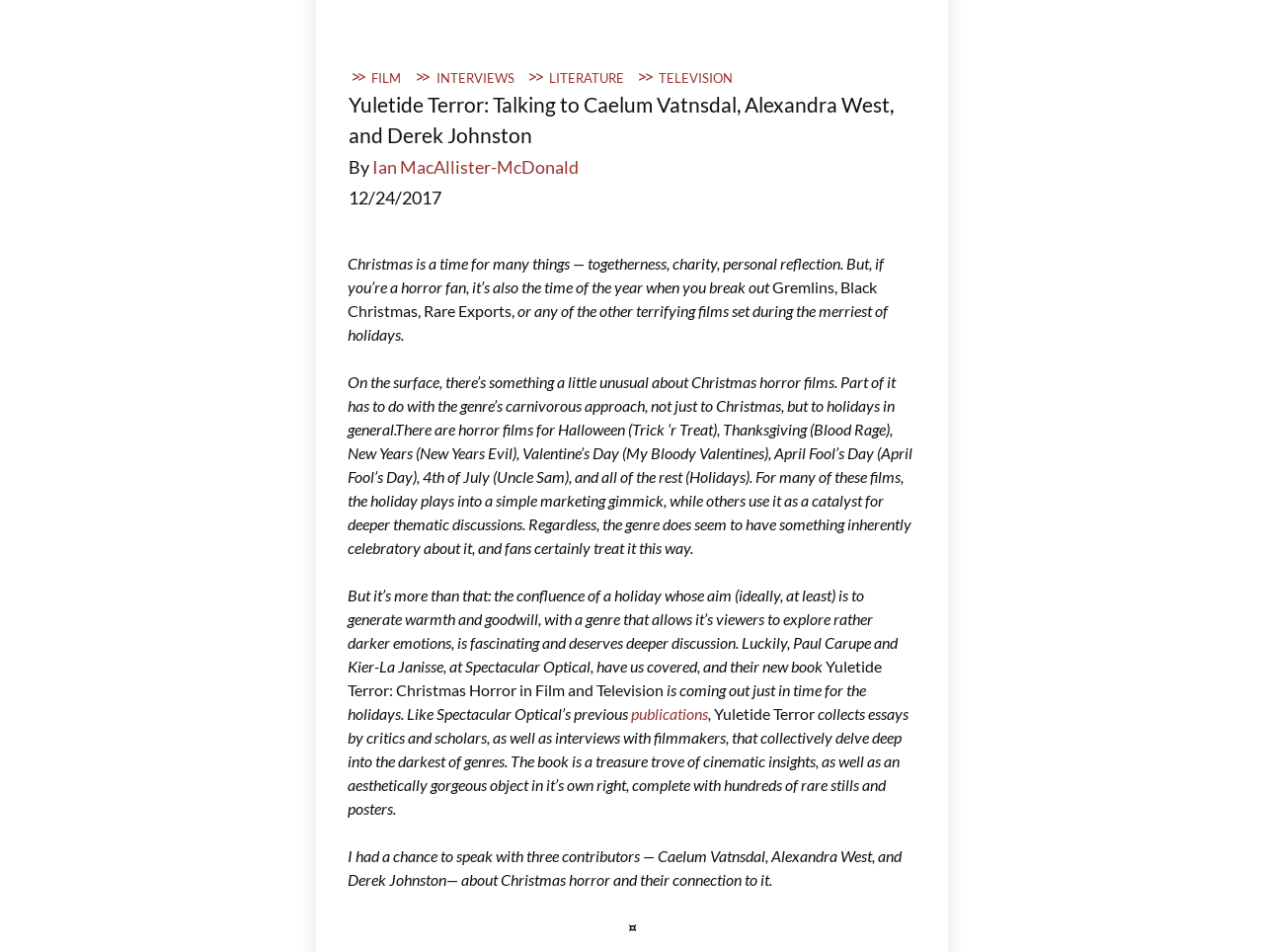Identify the bounding box for the given UI element using the description provided. Coordinates should be in the format (top-left x, top-left y, bottom-right x, bottom-right y) and must be between 0 and 1. Here is the description: Ian MacAllister-McDonald

[0.294, 0.165, 0.458, 0.187]